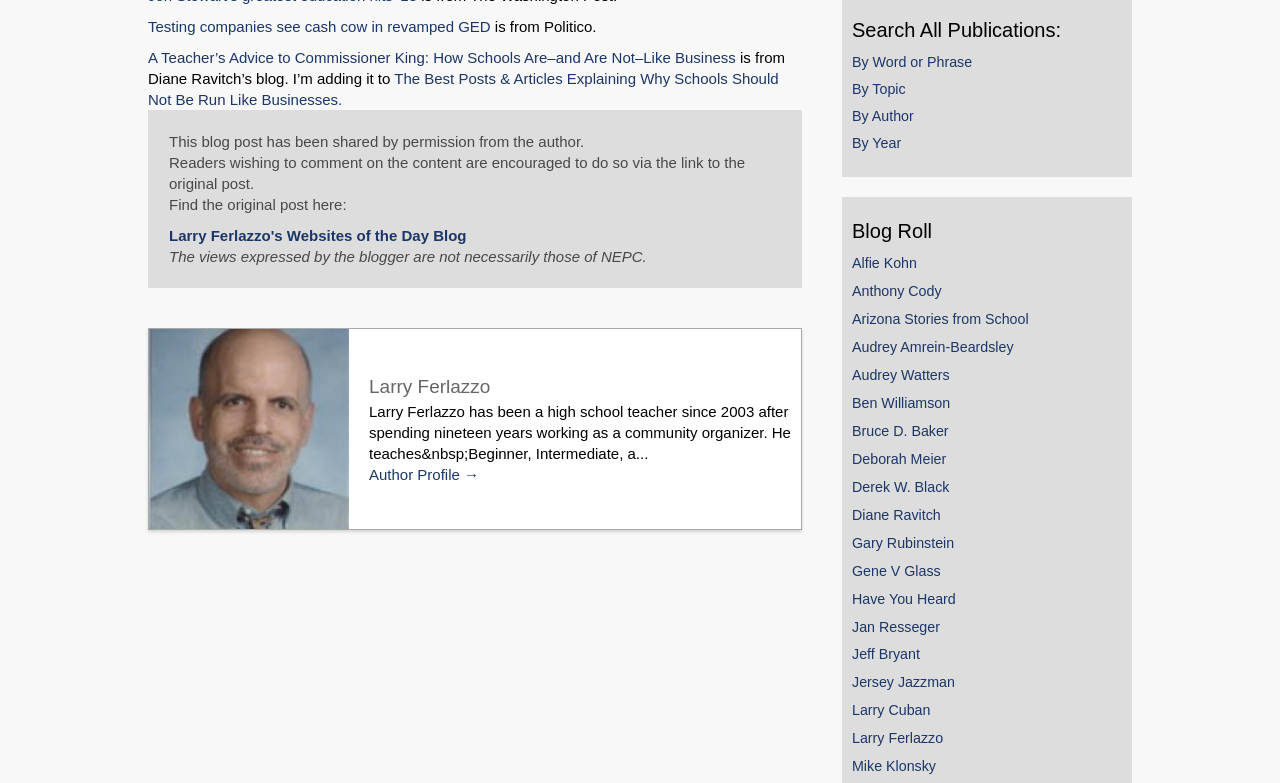Given the description "By Author", provide the bounding box coordinates of the corresponding UI element.

[0.658, 0.132, 0.884, 0.166]